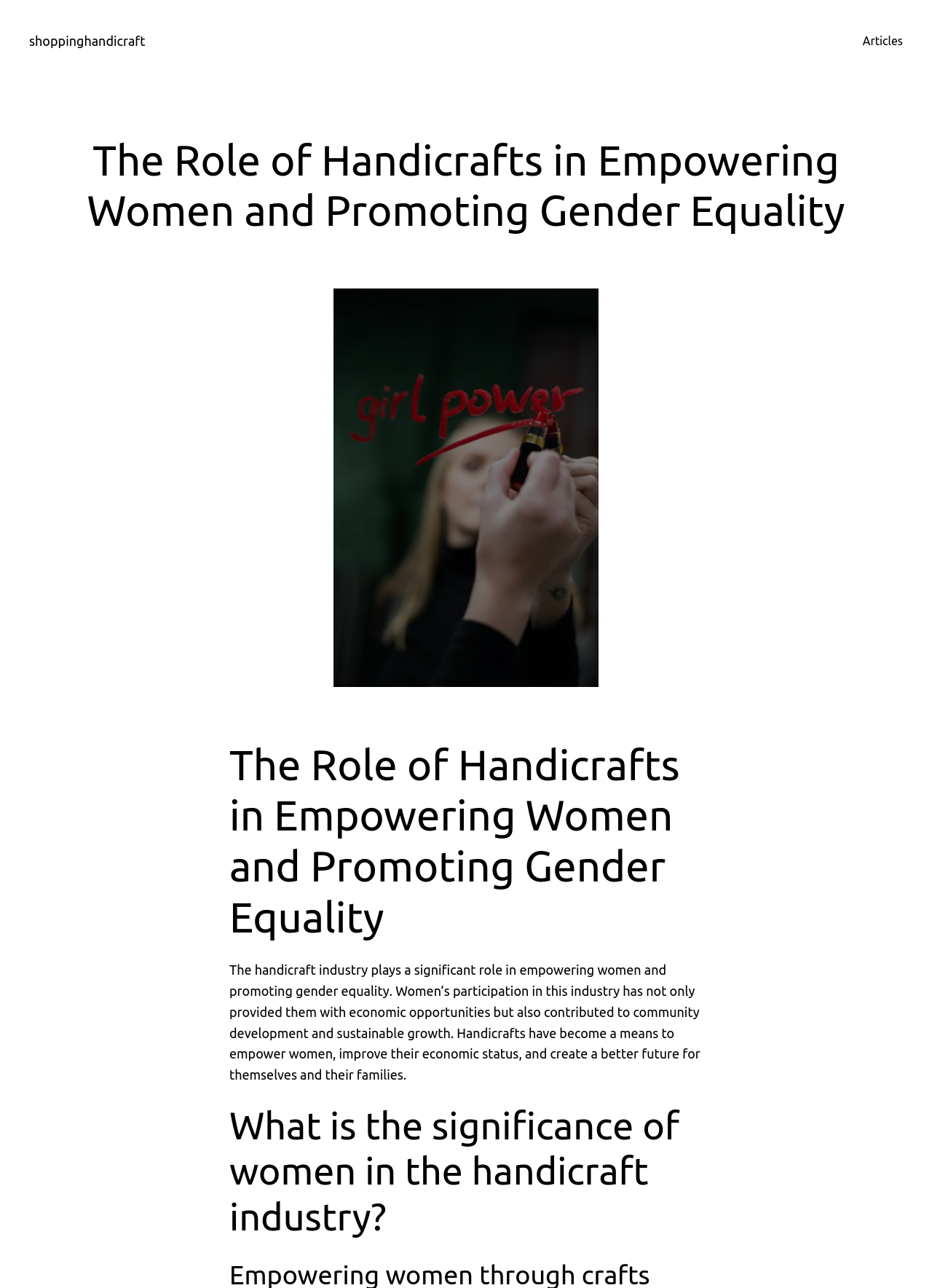Please give a concise answer to this question using a single word or phrase: 
What is the significance of handicrafts according to the text?

Empowering women and promoting gender equality